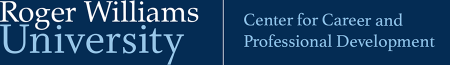What is the color of the background?
Your answer should be a single word or phrase derived from the screenshot.

Deep blue